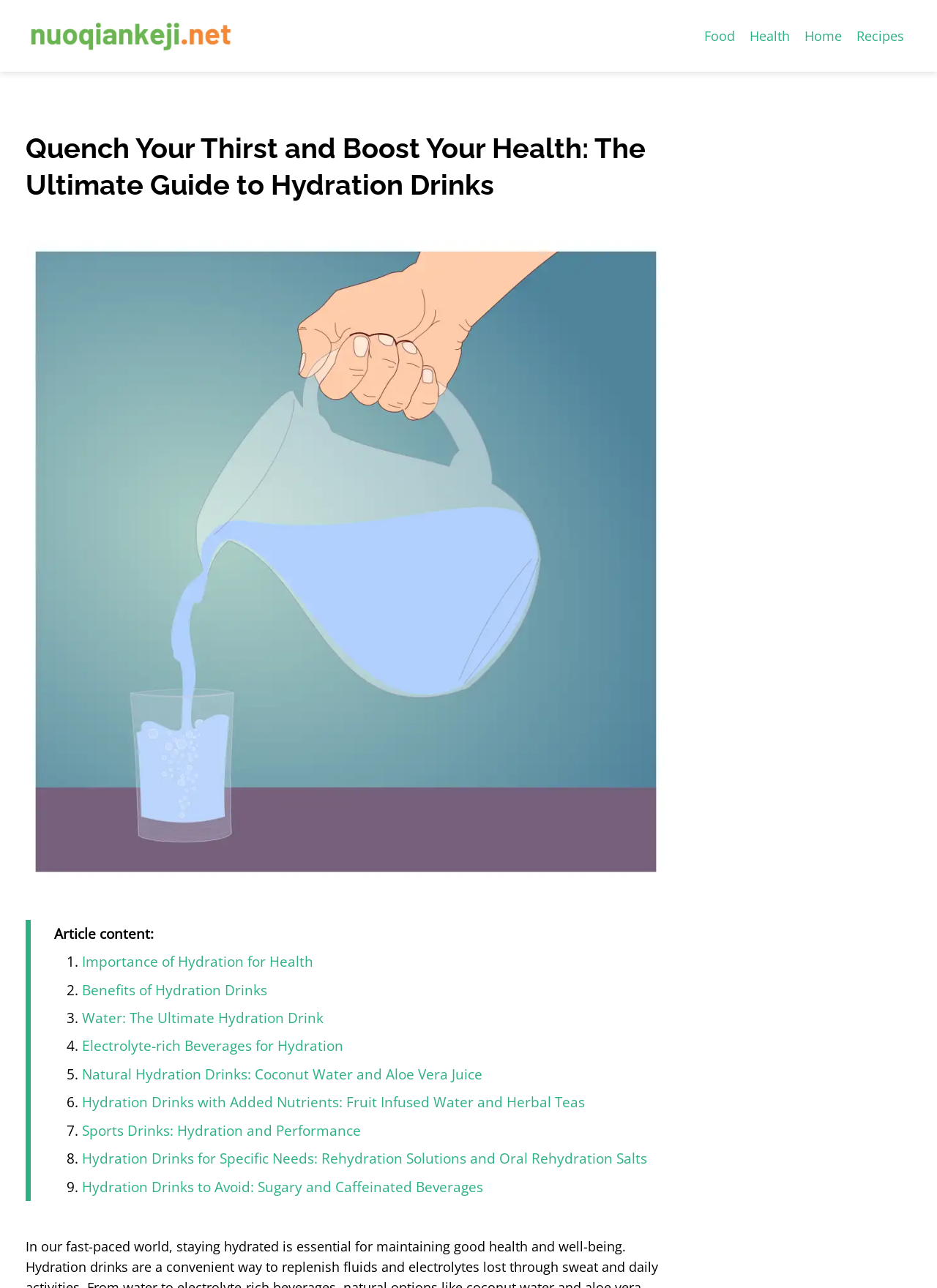Generate a comprehensive caption for the webpage you are viewing.

The webpage is about the benefits of hydration drinks for health, with a focus on exploring various types of drinks to stay refreshed and nourished. At the top left corner, there is a link to "nuoqiankeji.net" accompanied by a small image. 

On the top right side, there are four links: "Food", "Health", "Home", and "Recipes", which are likely navigation links to other sections of the website.

Below the navigation links, there is a large heading that reads "Quench Your Thirst and Boost Your Health: The Ultimate Guide to Hydration Drinks". Next to the heading, there is a large image related to hydration drinks.

The main content of the webpage is an article that discusses the importance of hydration for health. The article is divided into nine sections, each with a numbered list marker and a link to a specific topic, such as the importance of hydration, benefits of hydration drinks, and different types of hydration drinks like water, electrolyte-rich beverages, and natural hydration drinks. The sections are listed in a vertical column, with each section building on the previous one to provide a comprehensive guide to hydration drinks.